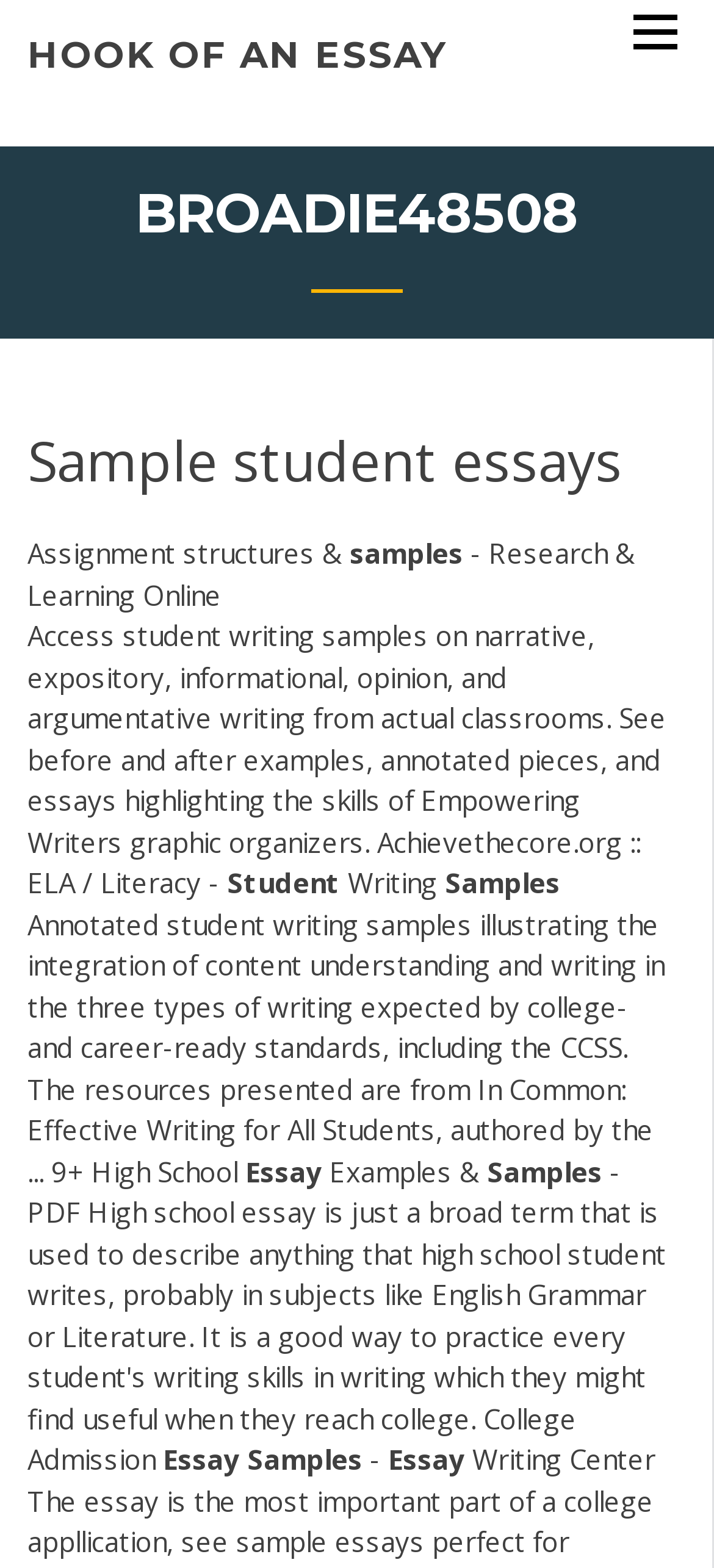Consider the image and give a detailed and elaborate answer to the question: 
What type of writing samples are available?

Based on the webpage content, it is clear that the website provides access to student writing samples on various types of writing, including narrative, expository, informational, opinion, and argumentative writing.